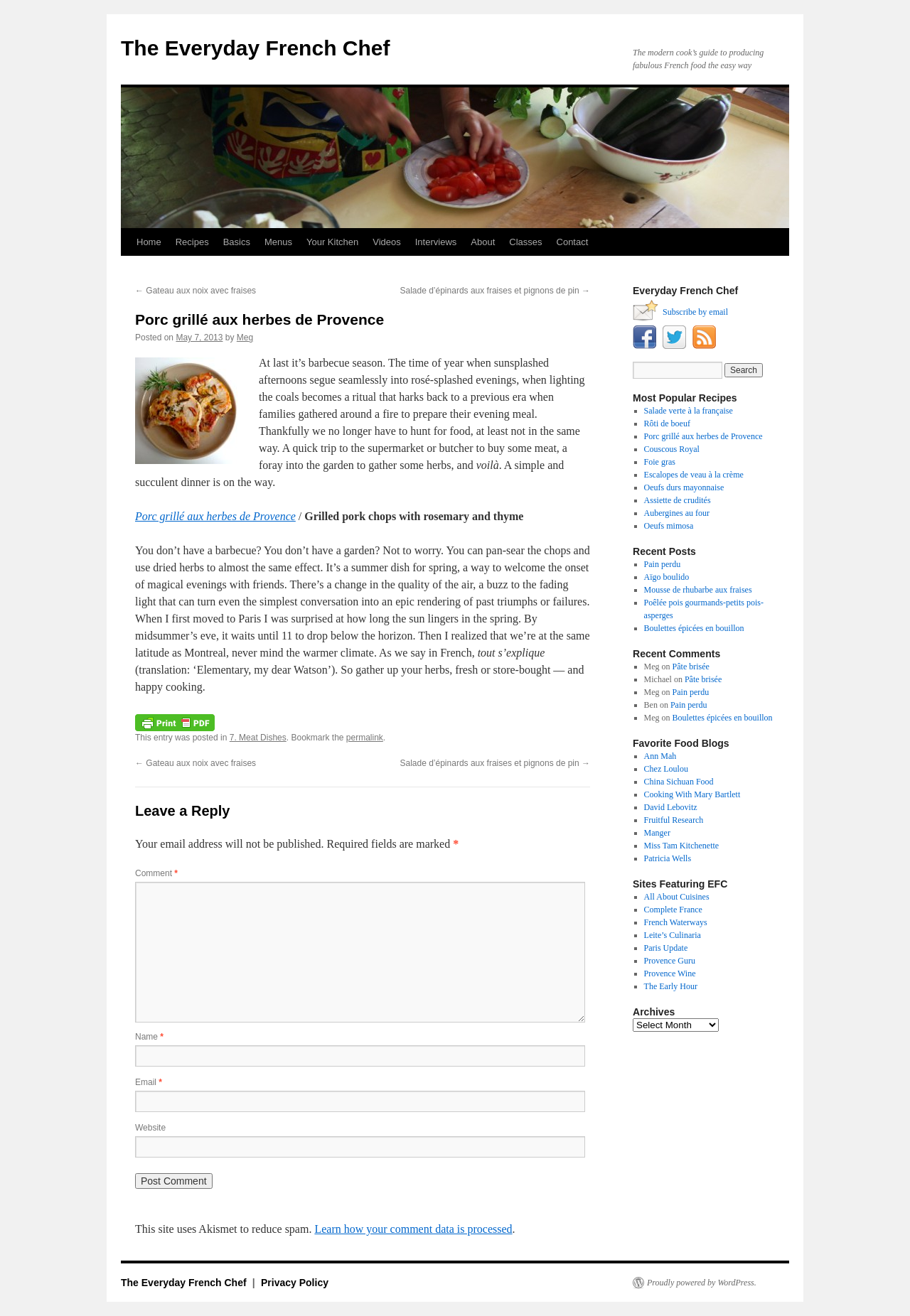Provide the bounding box coordinates for the UI element that is described as: "Leite’s Culinaria".

[0.707, 0.707, 0.77, 0.714]